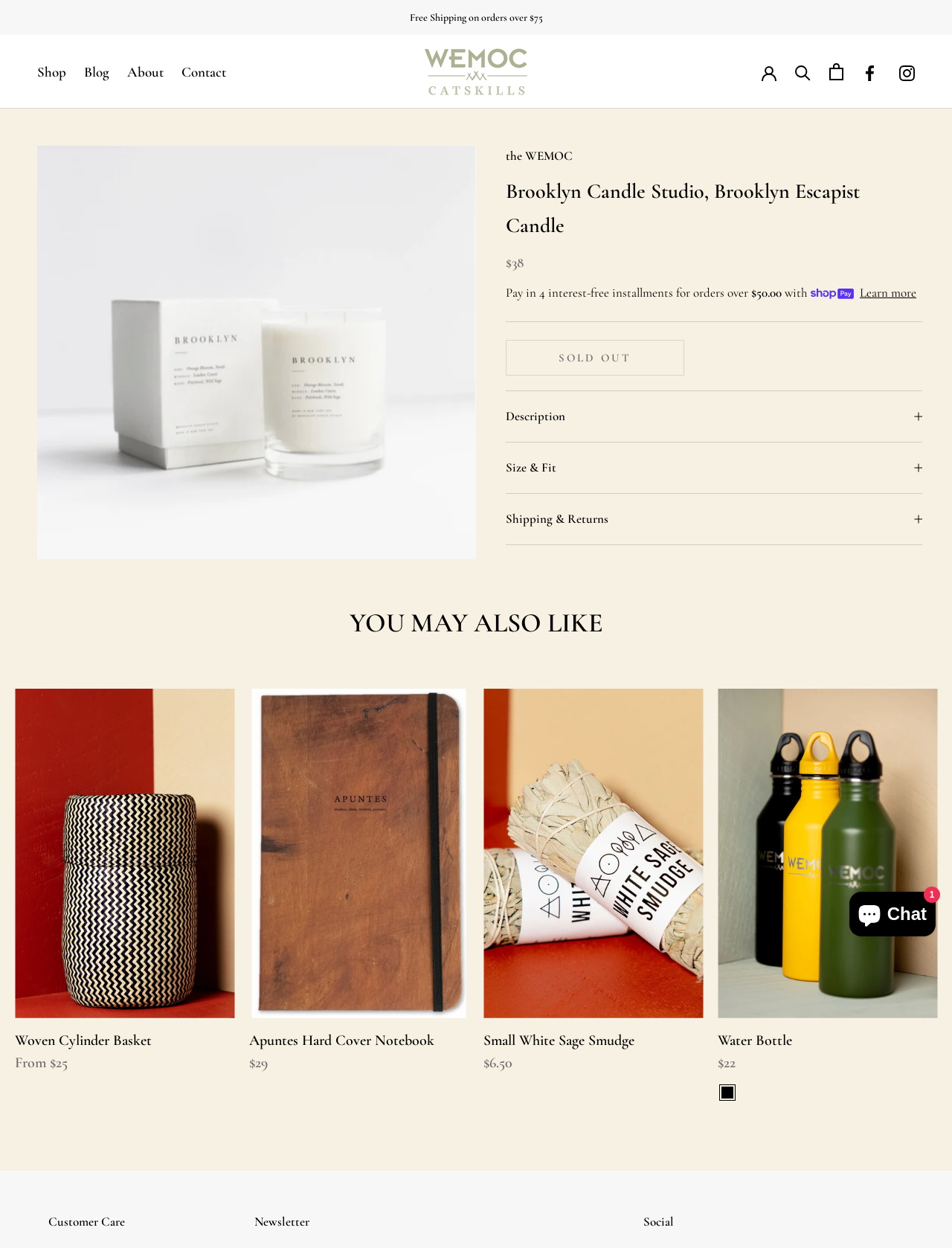Identify the bounding box coordinates of the section that should be clicked to achieve the task described: "Search for products".

[0.835, 0.051, 0.852, 0.064]